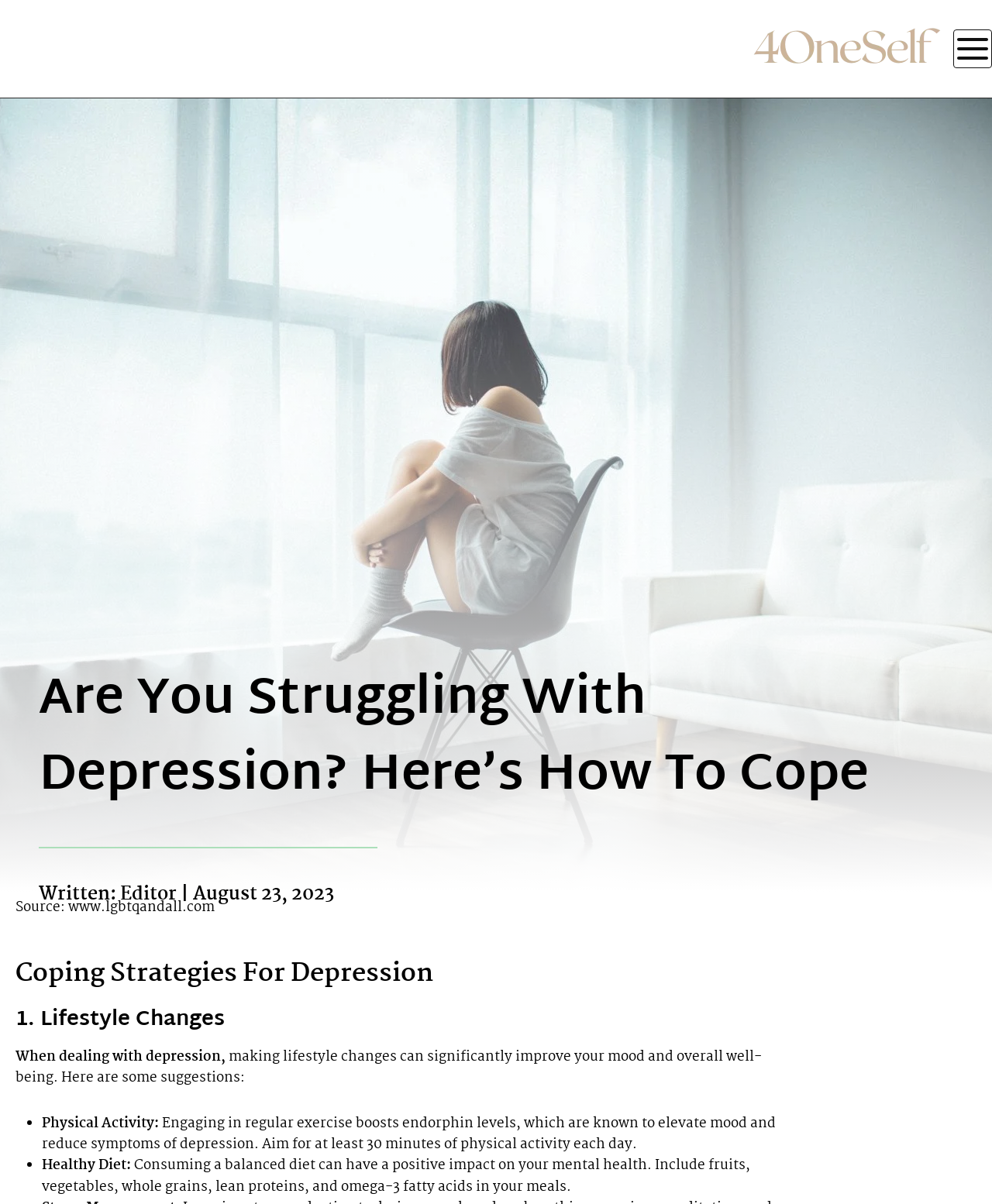Identify the bounding box coordinates for the UI element that matches this description: "Toggle Menu".

[0.961, 0.024, 1.0, 0.057]